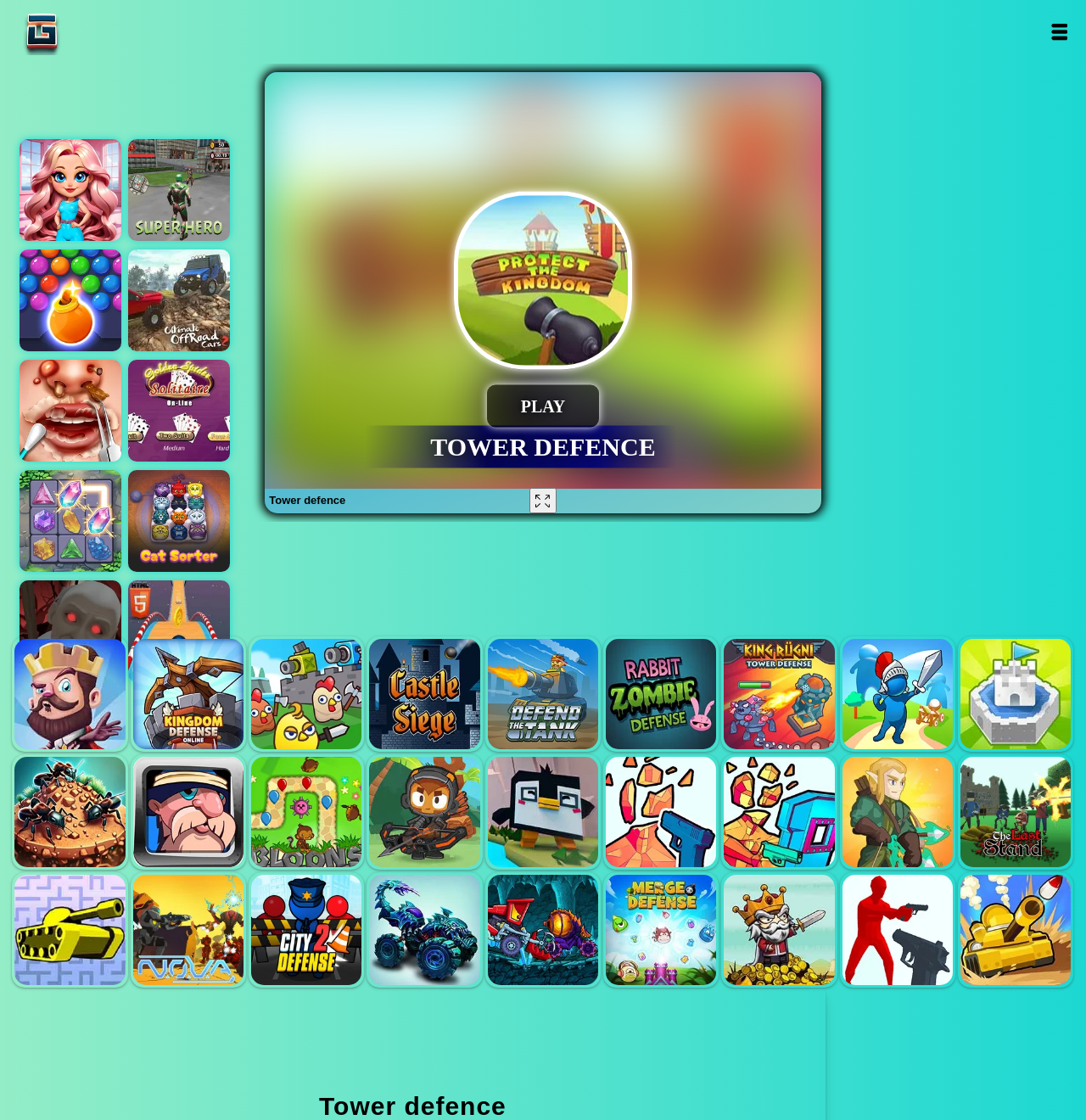Could you indicate the bounding box coordinates of the region to click in order to complete this instruction: "Select the '🖨️' option".

None